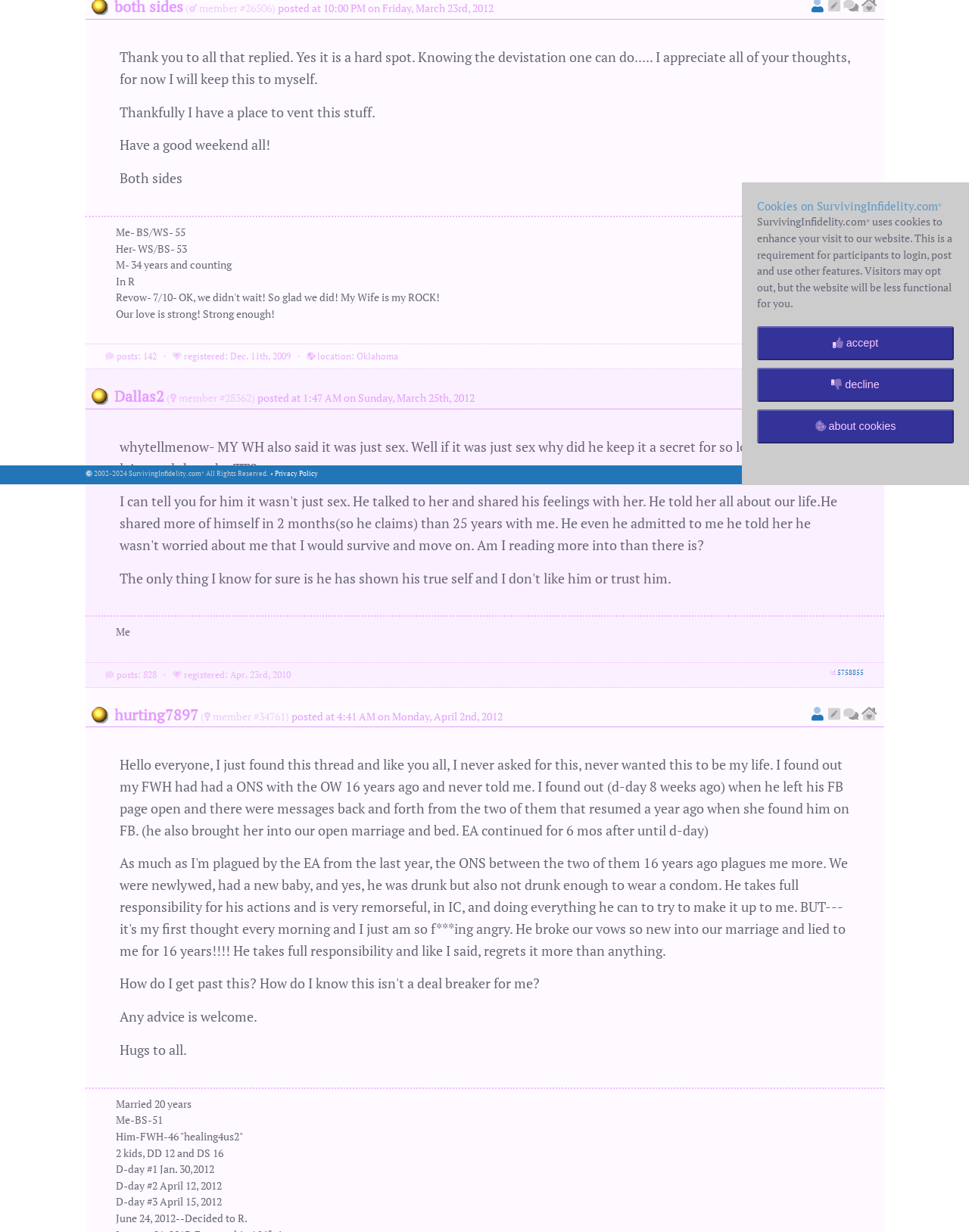Provide the bounding box coordinates of the HTML element described by the text: "name="mid5758855"". The coordinates should be in the format [left, top, right, bottom] with values between 0 and 1.

[0.092, 0.316, 0.114, 0.33]